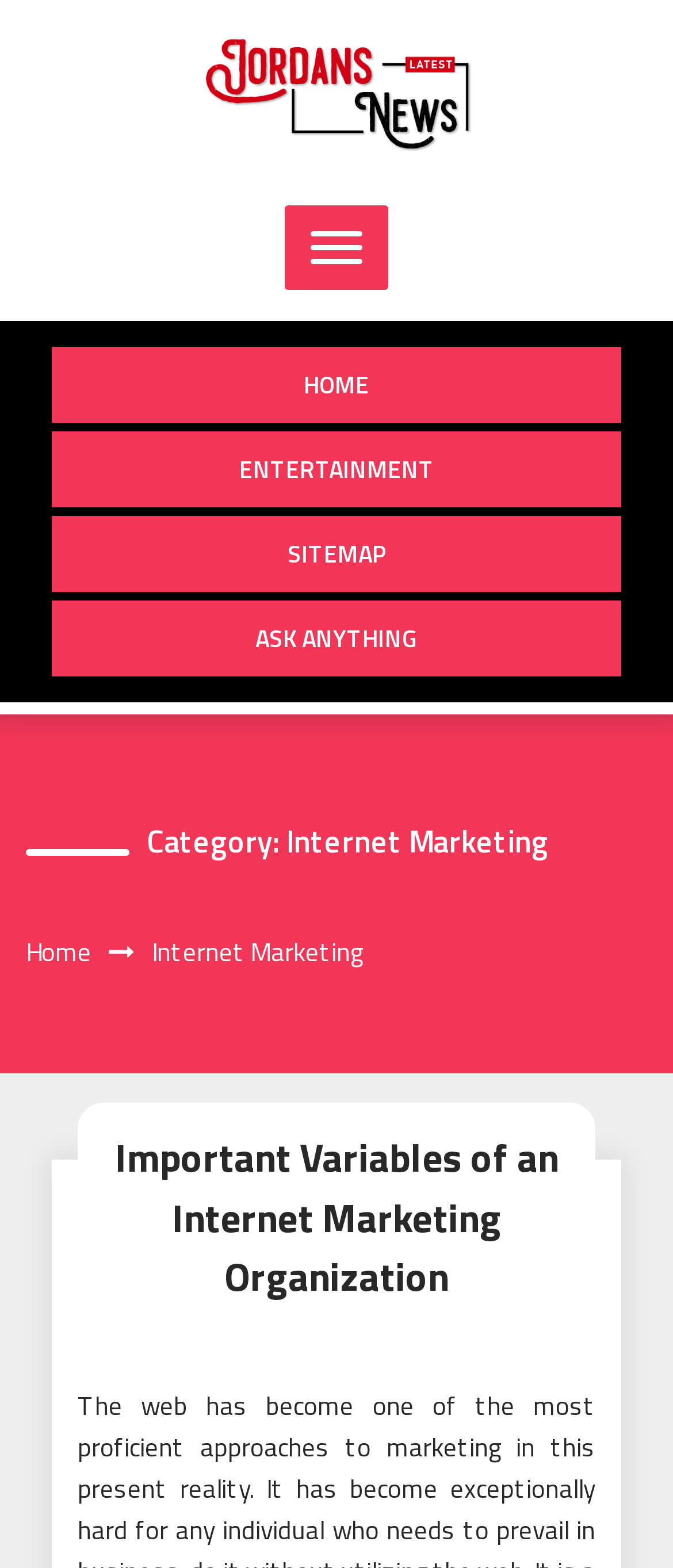Determine the coordinates of the bounding box for the clickable area needed to execute this instruction: "read about Internet Marketing".

[0.226, 0.594, 0.538, 0.62]